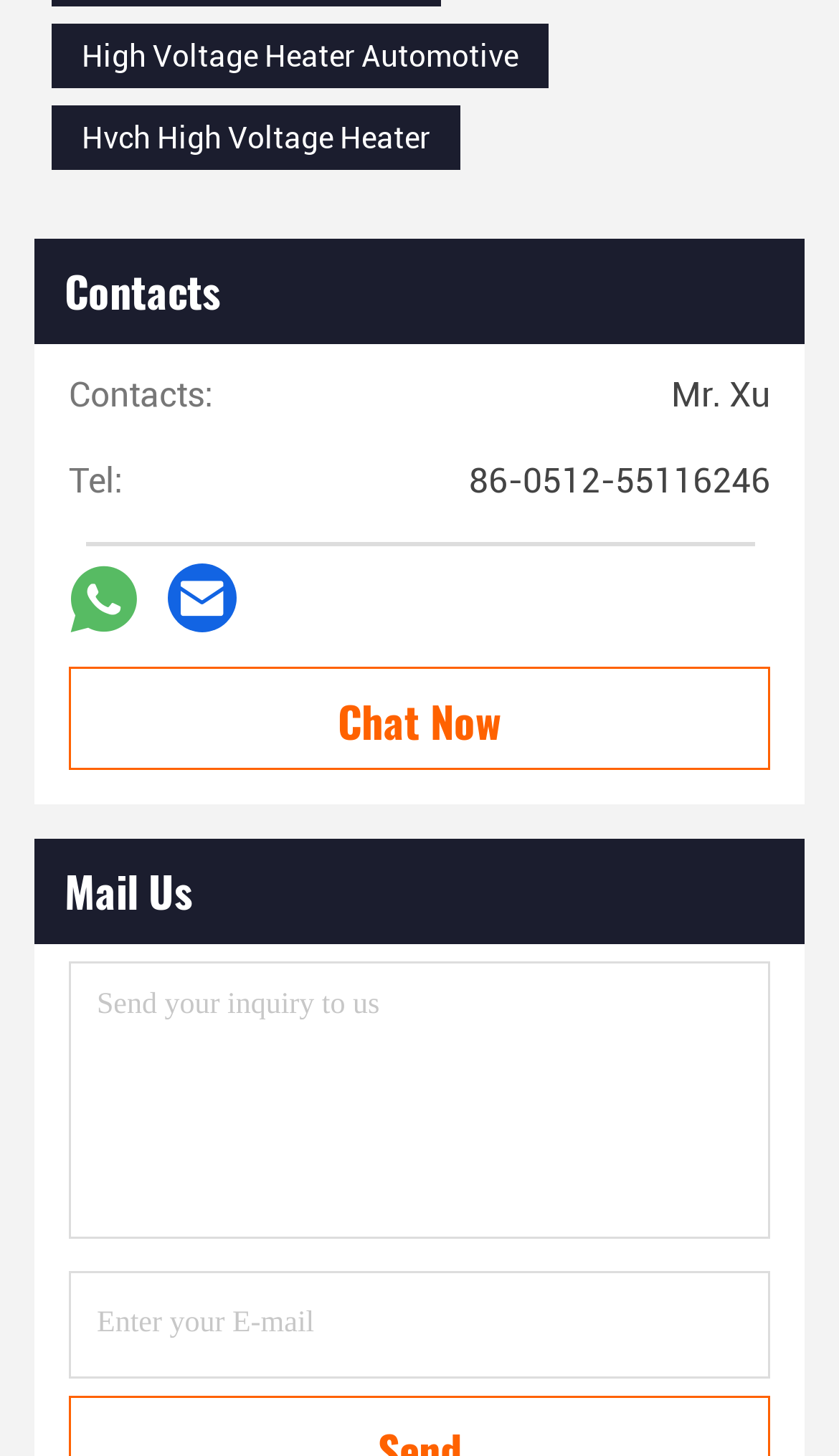Identify the bounding box for the UI element that is described as follows: "Chat Now".

[0.082, 0.458, 0.918, 0.529]